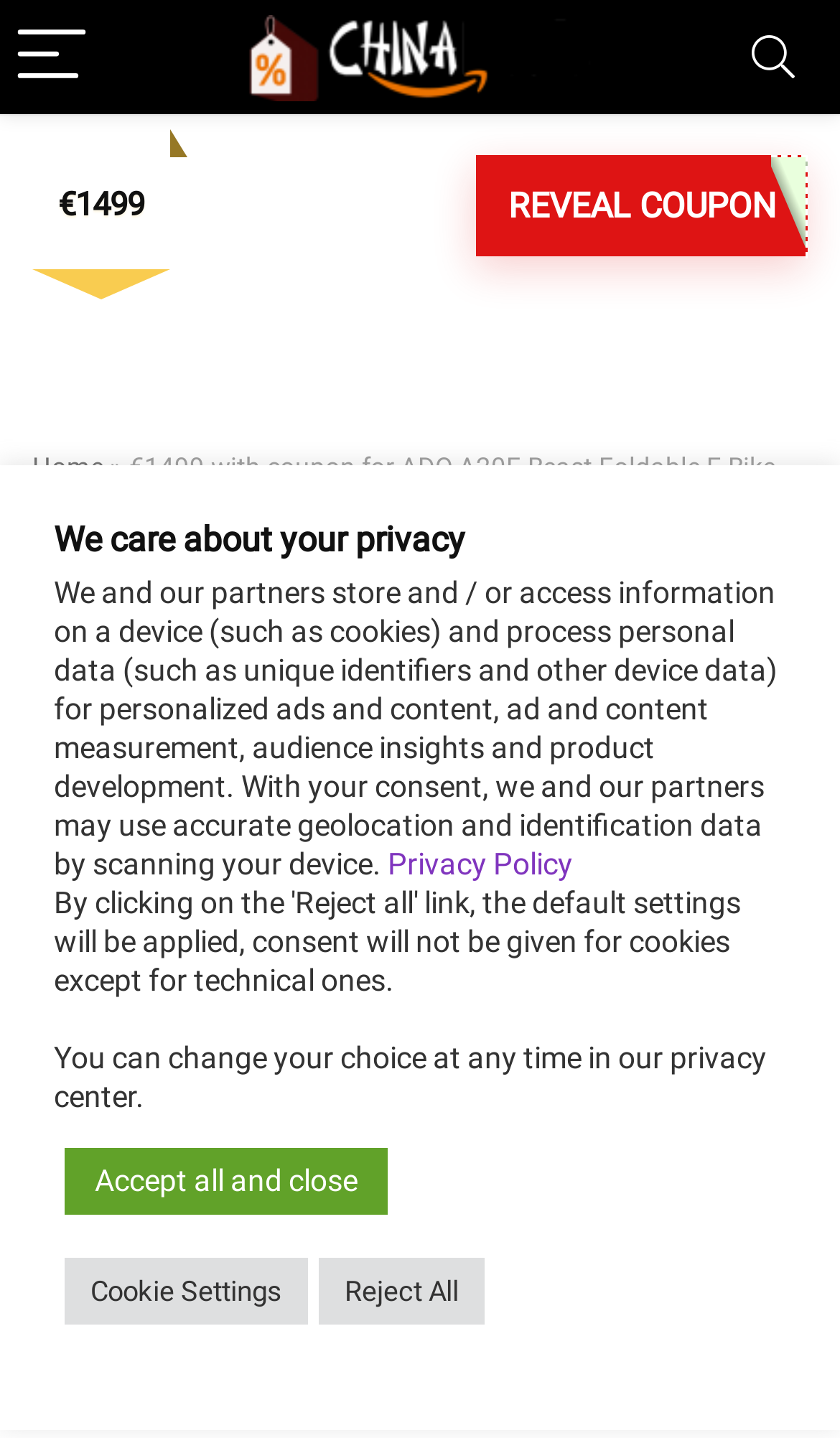Using the details from the image, please elaborate on the following question: What is the date mentioned on the webpage?

The date mentioned on the webpage is March 18, 2023, which is likely the date when the webpage was last updated or when the coupon was valid.